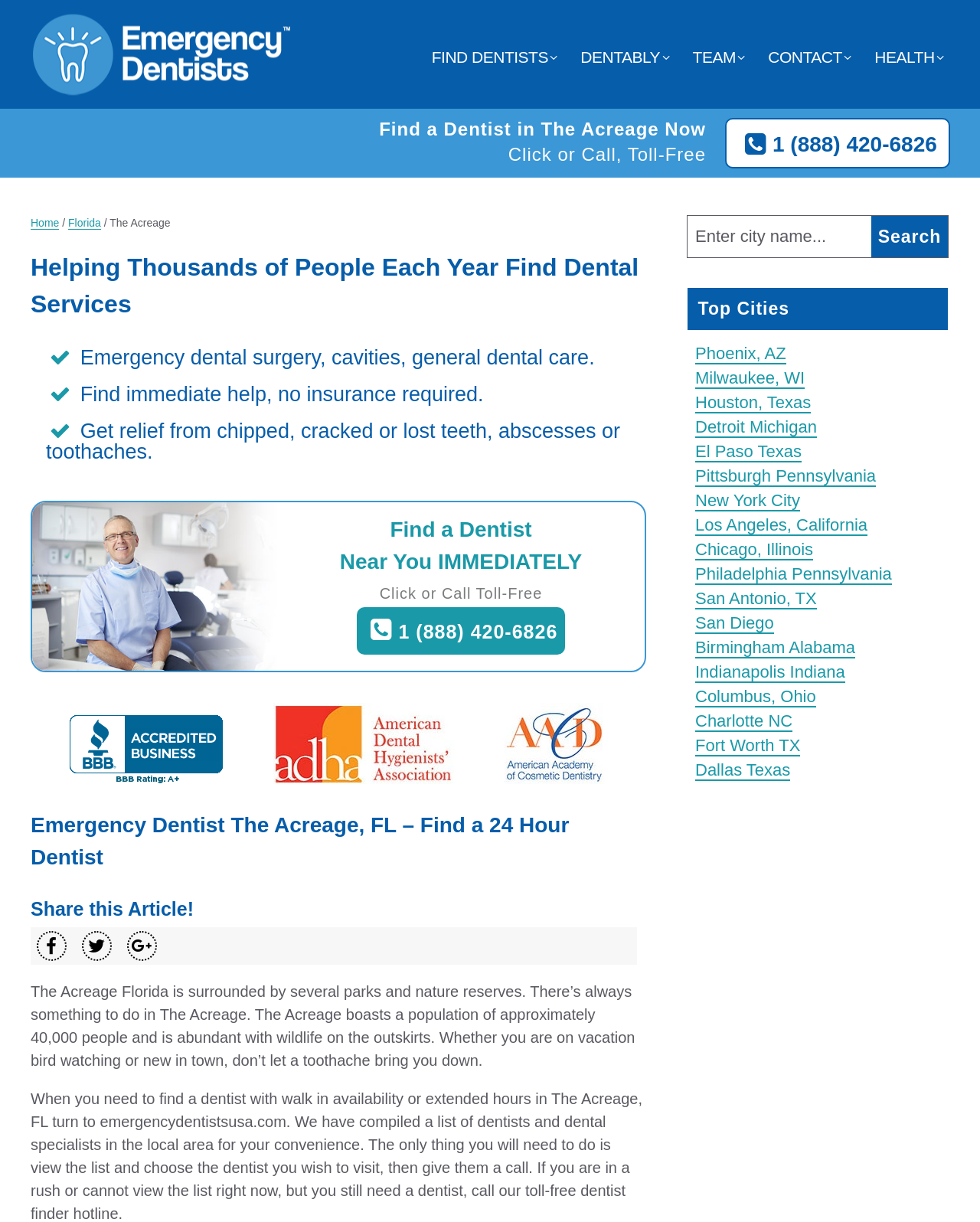Please look at the image and answer the question with a detailed explanation: What is the purpose of the website?

I inferred the purpose of the website by reading the headings and static text on the webpage, which mention finding a dentist and getting immediate help for dental emergencies.